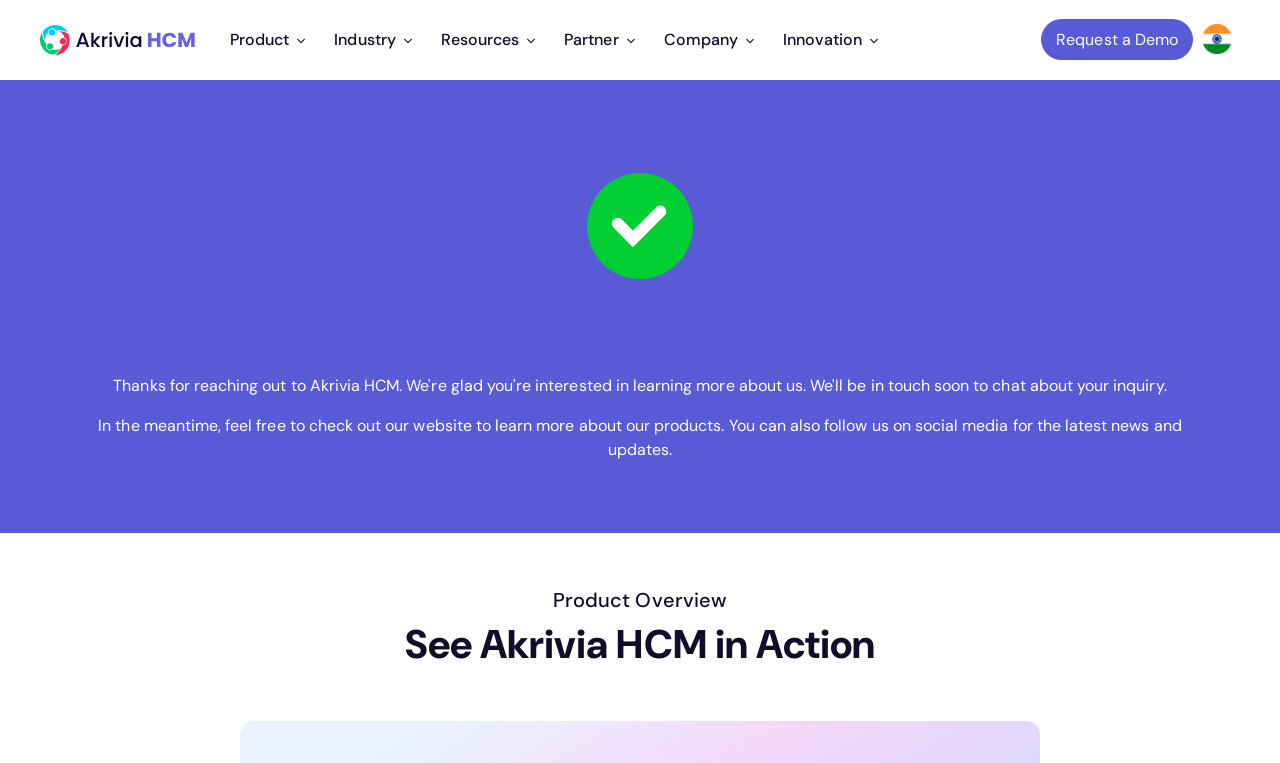Please identify the bounding box coordinates for the region that you need to click to follow this instruction: "View Industry".

[0.249, 0.001, 0.325, 0.104]